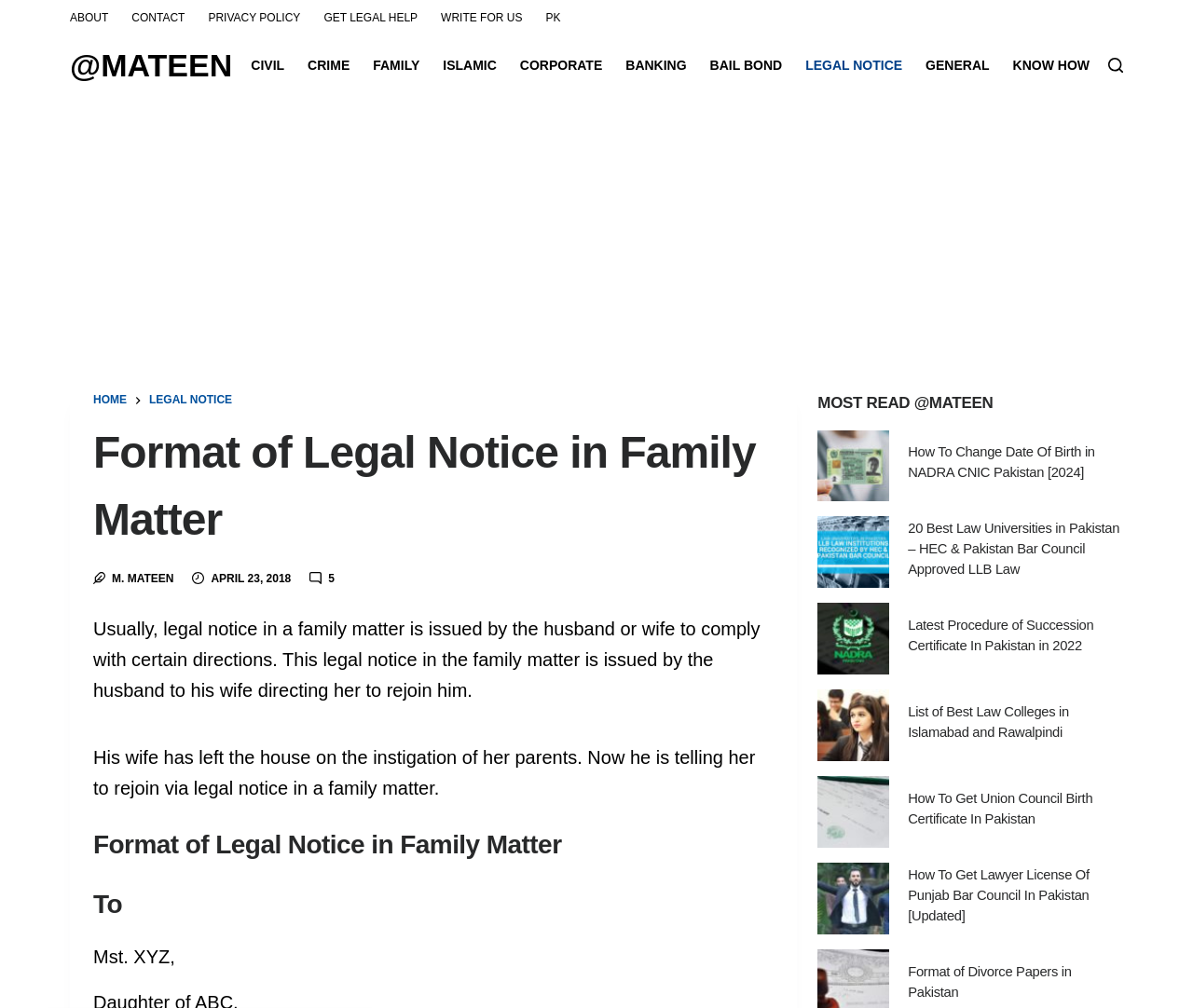Answer the question with a single word or phrase: 
What is the date of the article?

APRIL 23, 2018